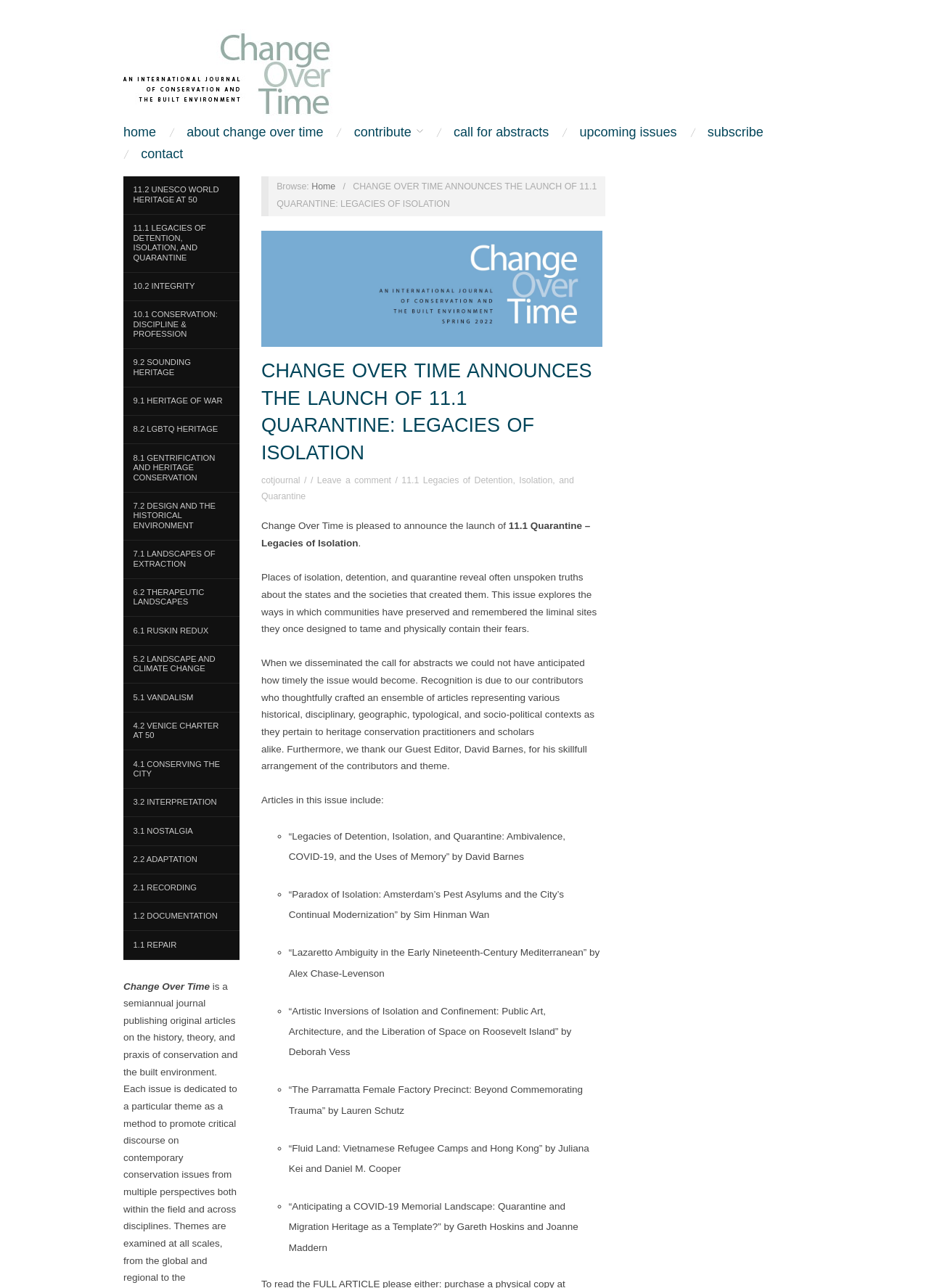What is the title of the latest issue?
Answer briefly with a single word or phrase based on the image.

11.1 Quarantine: Legacies of Isolation